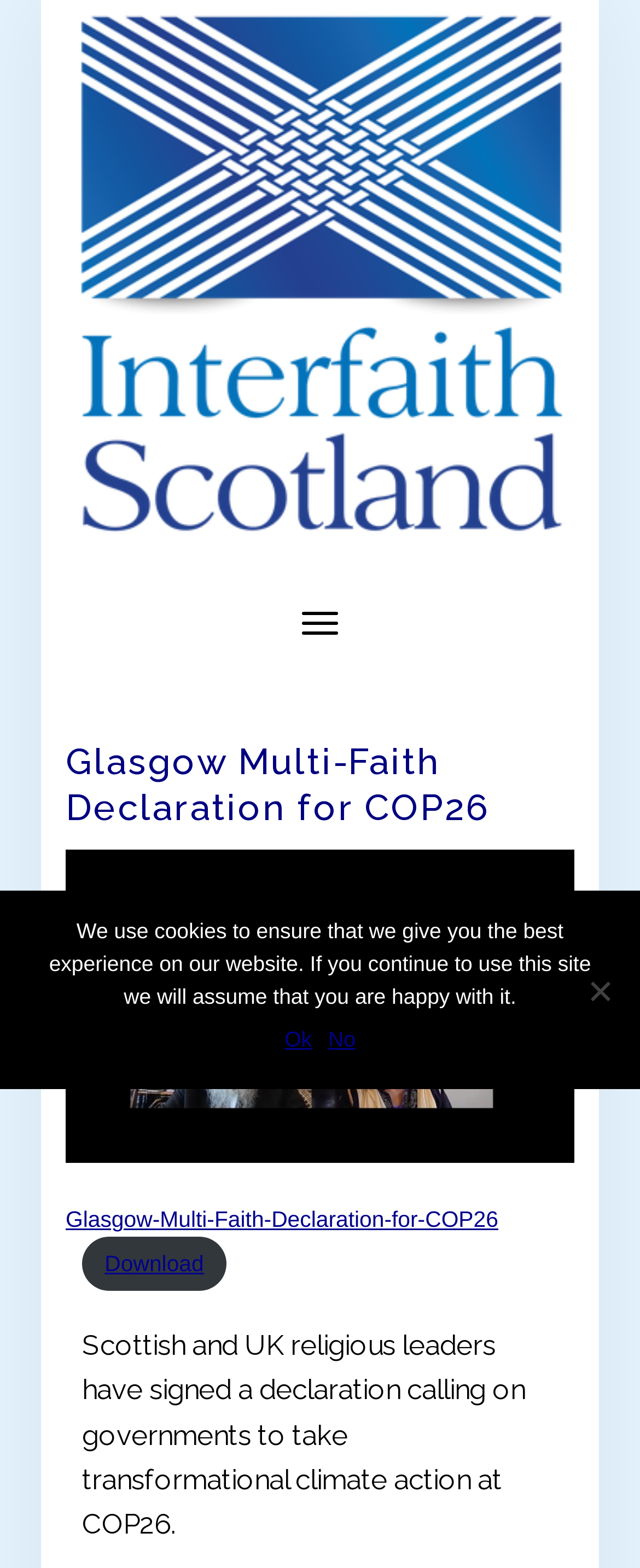What is the purpose of the declaration?
Answer with a single word or short phrase according to what you see in the image.

Transformational climate action at COP26